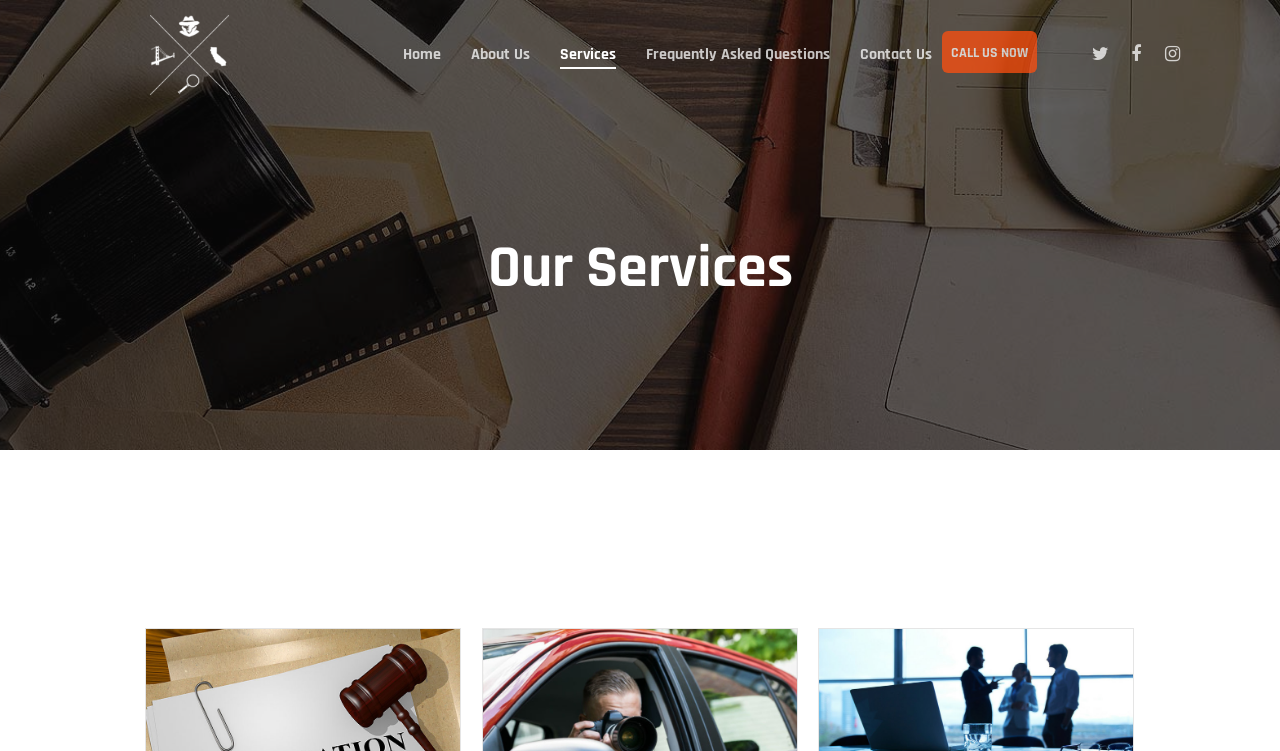Use the details in the image to answer the question thoroughly: 
How many social media links are there?

There are three social media links at the bottom of the webpage, represented by the icons ' ', ' ', and ' '. These links are likely to be Facebook, Twitter, and LinkedIn, respectively.